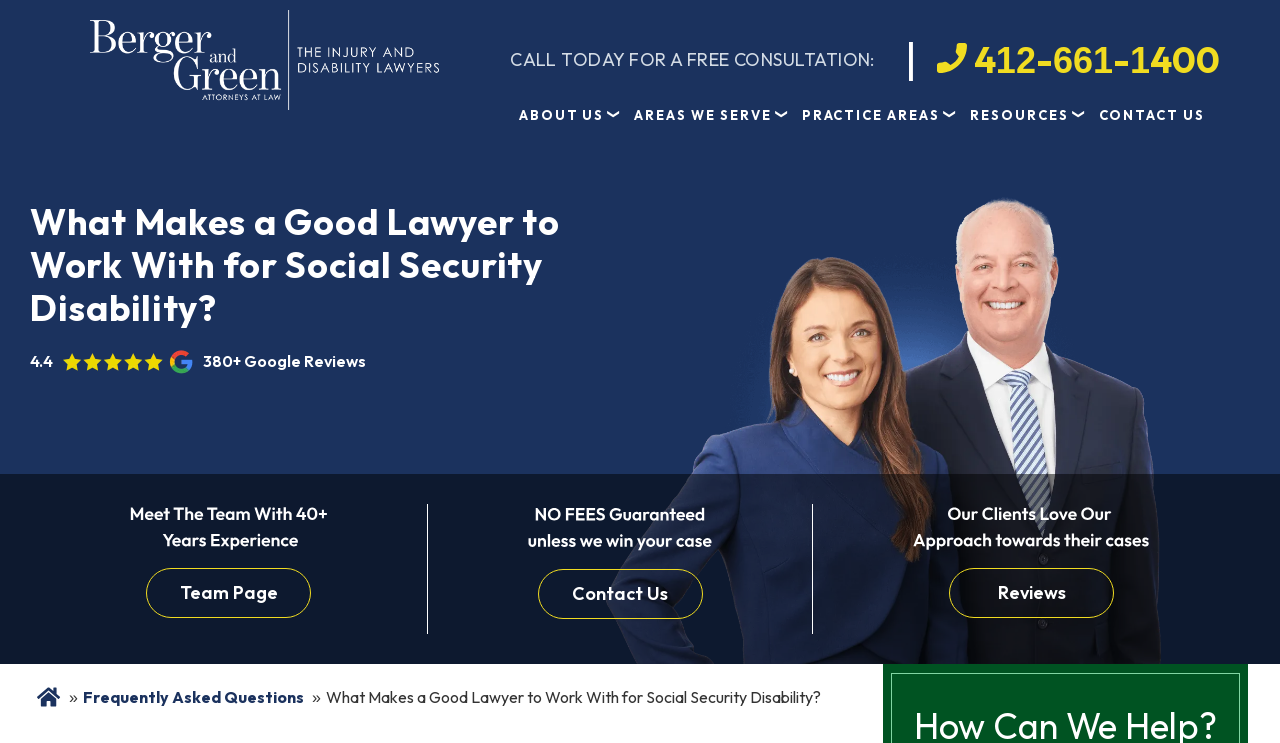Identify the headline of the webpage and generate its text content.

What Makes a Good Lawyer to Work With for Social Security Disability?